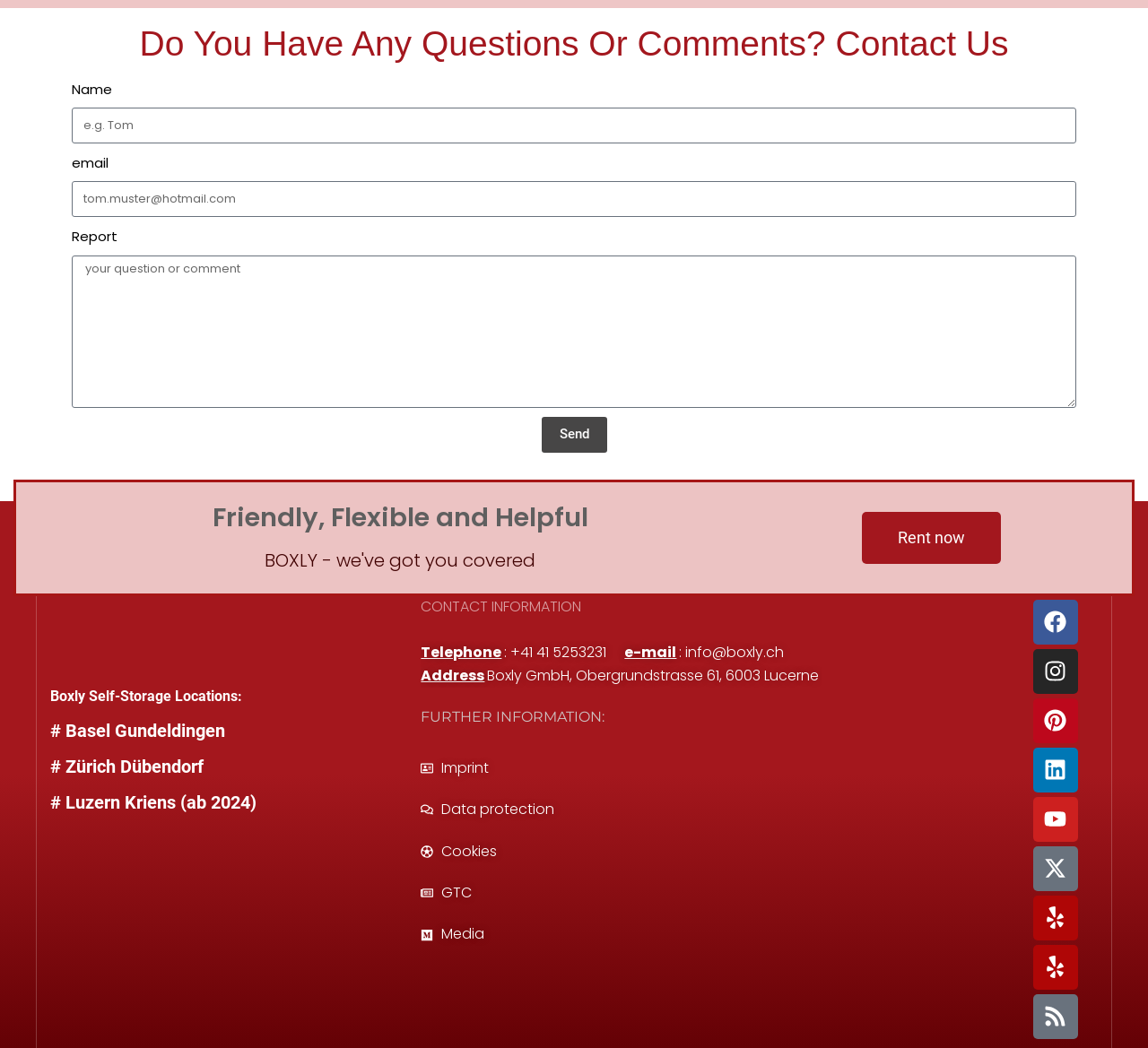Please identify the bounding box coordinates of the clickable area that will allow you to execute the instruction: "Click the Rent now link".

[0.751, 0.488, 0.872, 0.538]